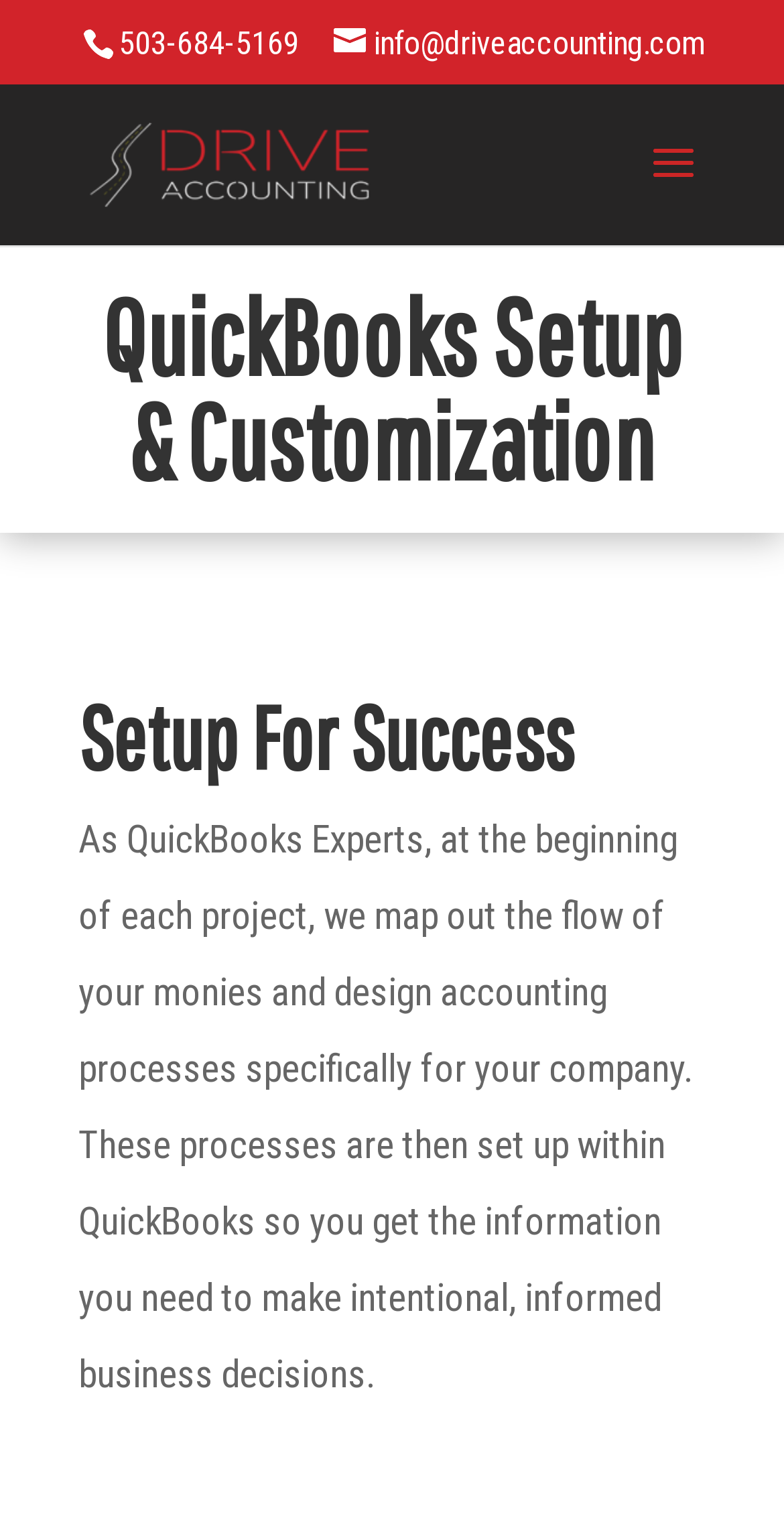Answer in one word or a short phrase: 
What service does Drive Accounting provide?

QuickBooks Setup & Customization